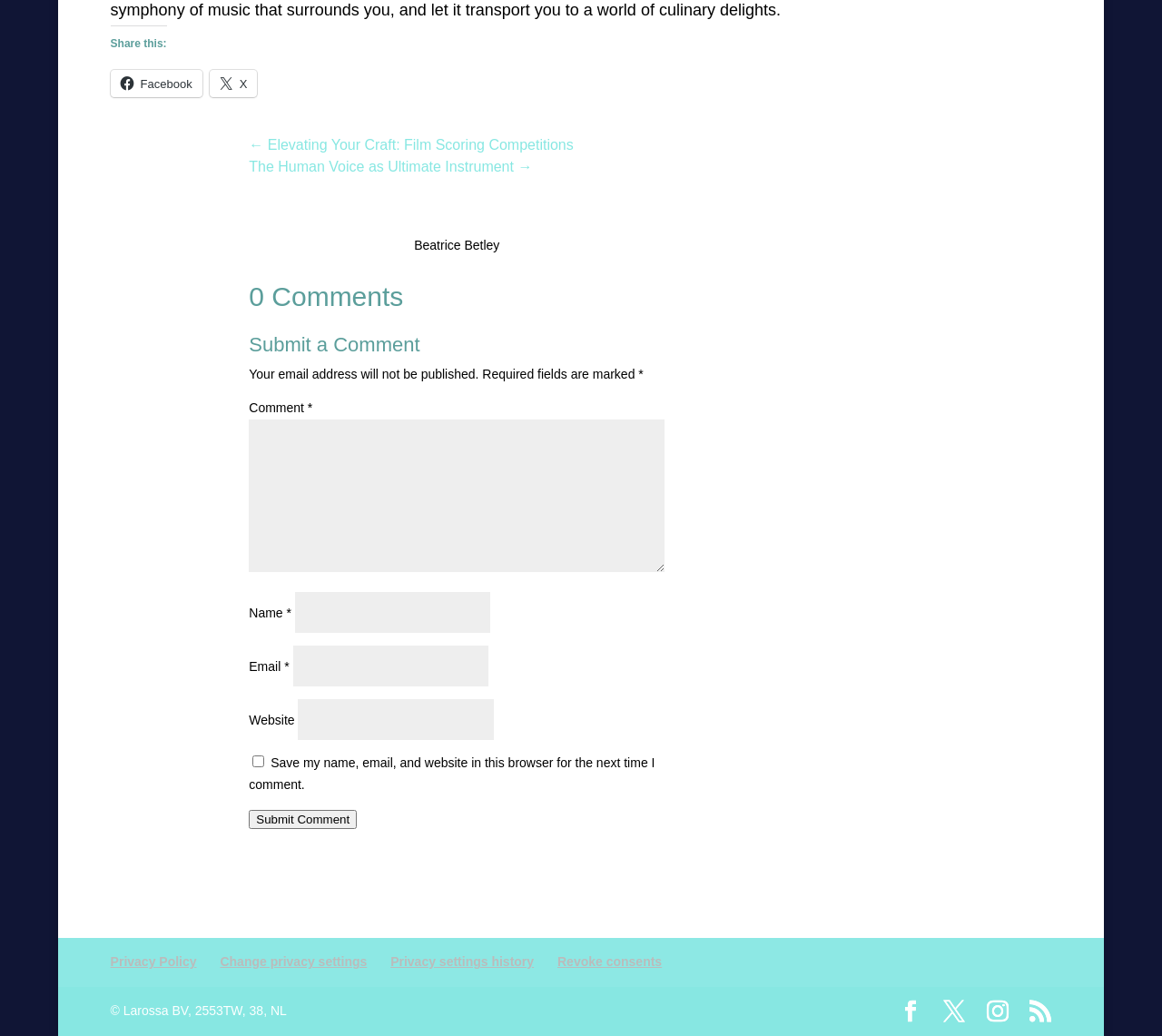Find the bounding box coordinates for the HTML element specified by: "Privacy Policy".

[0.095, 0.922, 0.169, 0.936]